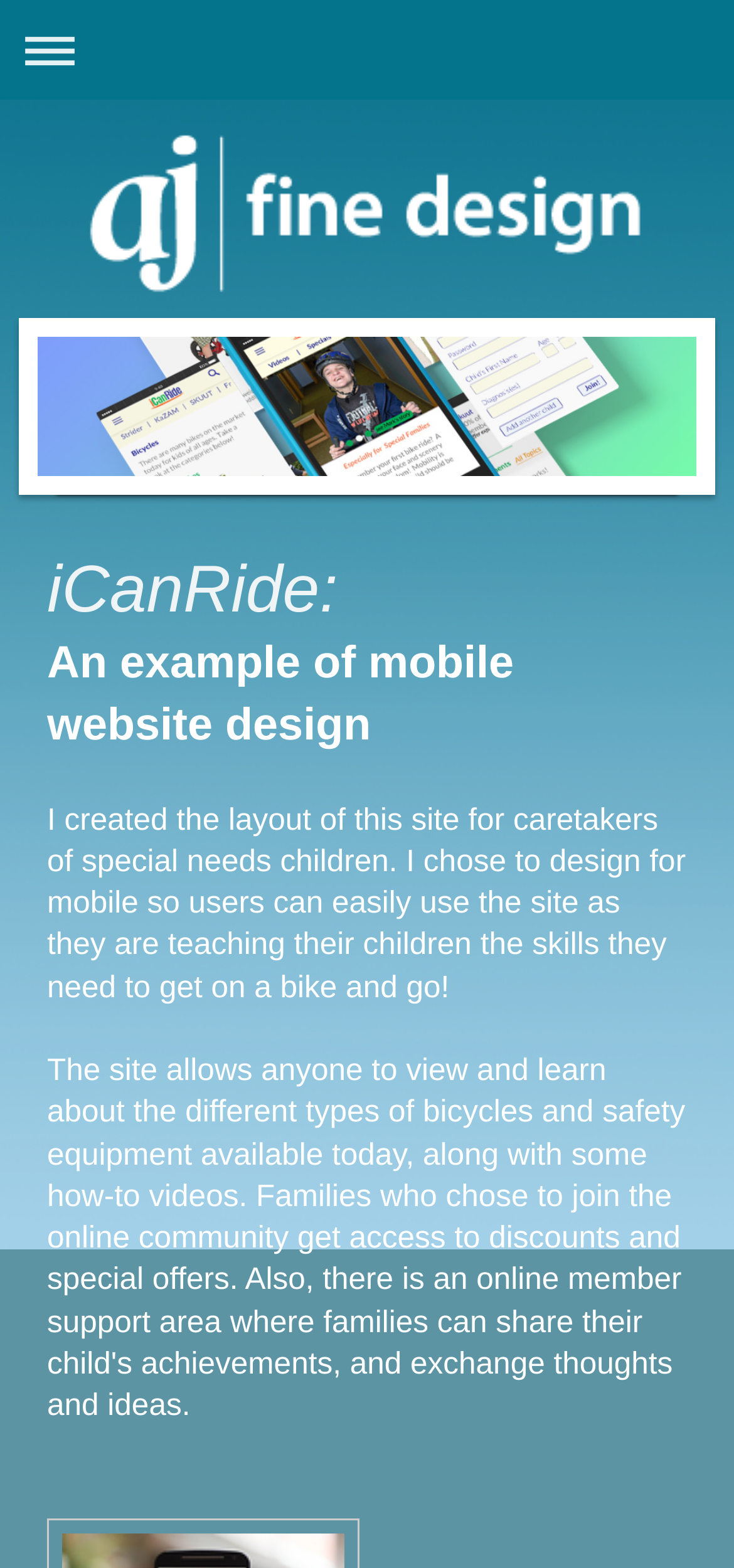What is the layout of the website designed for?
Offer a detailed and exhaustive answer to the question.

The text description states that the layout of the website is designed for caretakers to easily use the site while teaching their children the skills they need to get on a bike and go. This suggests that the layout is intended to be user-friendly and accessible while providing guidance to children.